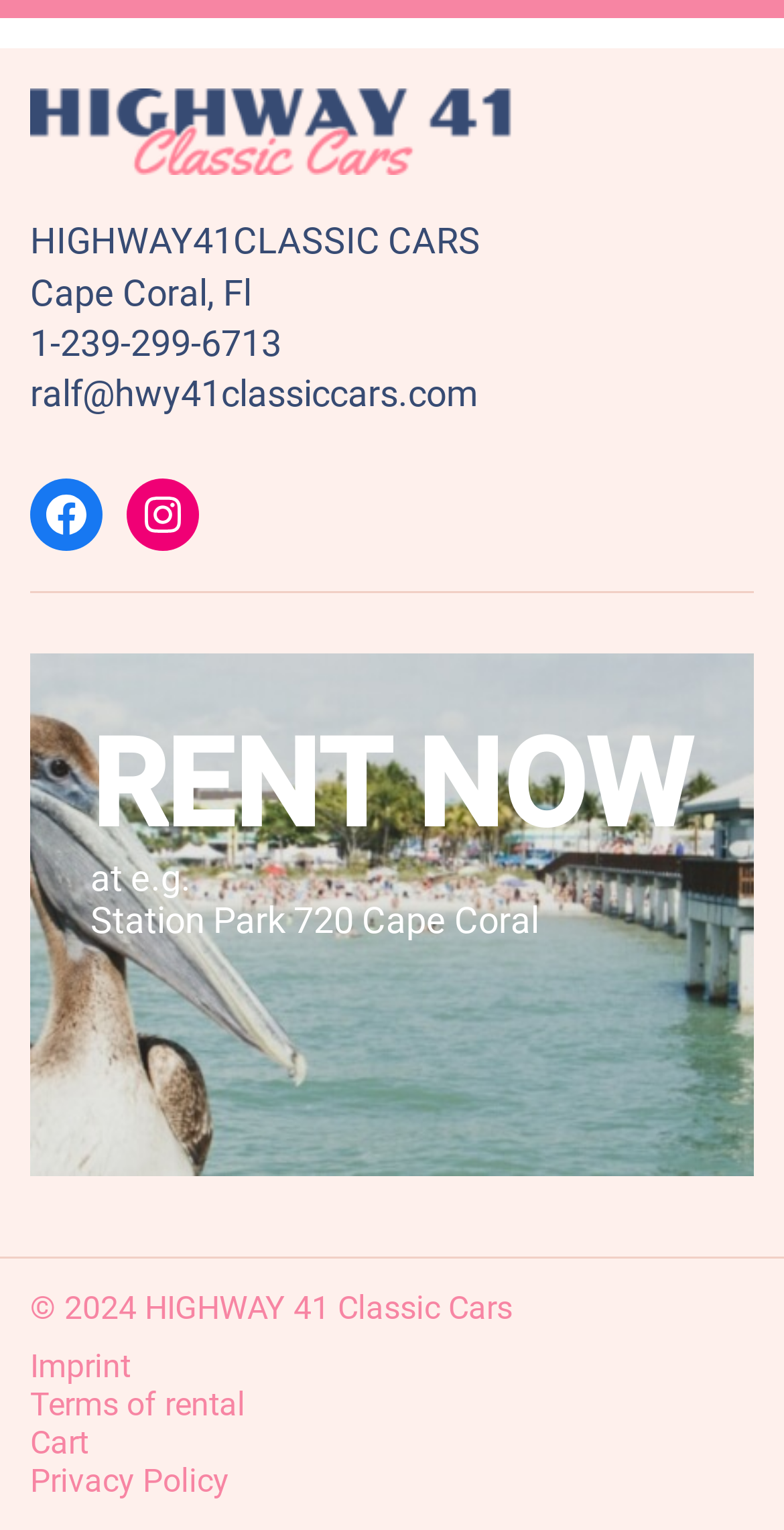What is the name of the car rental company?
Using the picture, provide a one-word or short phrase answer.

HIGHWAY41 CLASSIC CARS